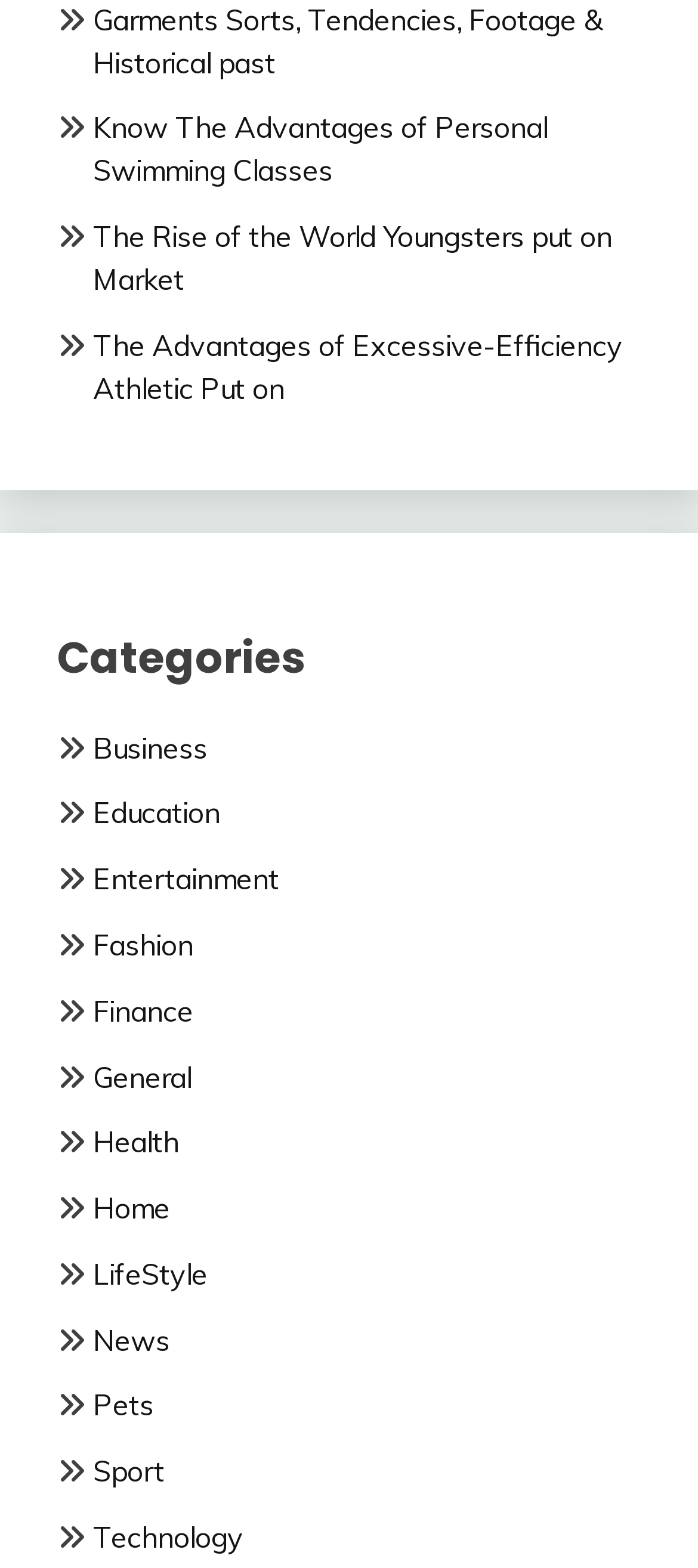Could you specify the bounding box coordinates for the clickable section to complete the following instruction: "Learn about the Rise of the World Youngsters wear Market"?

[0.133, 0.139, 0.877, 0.19]